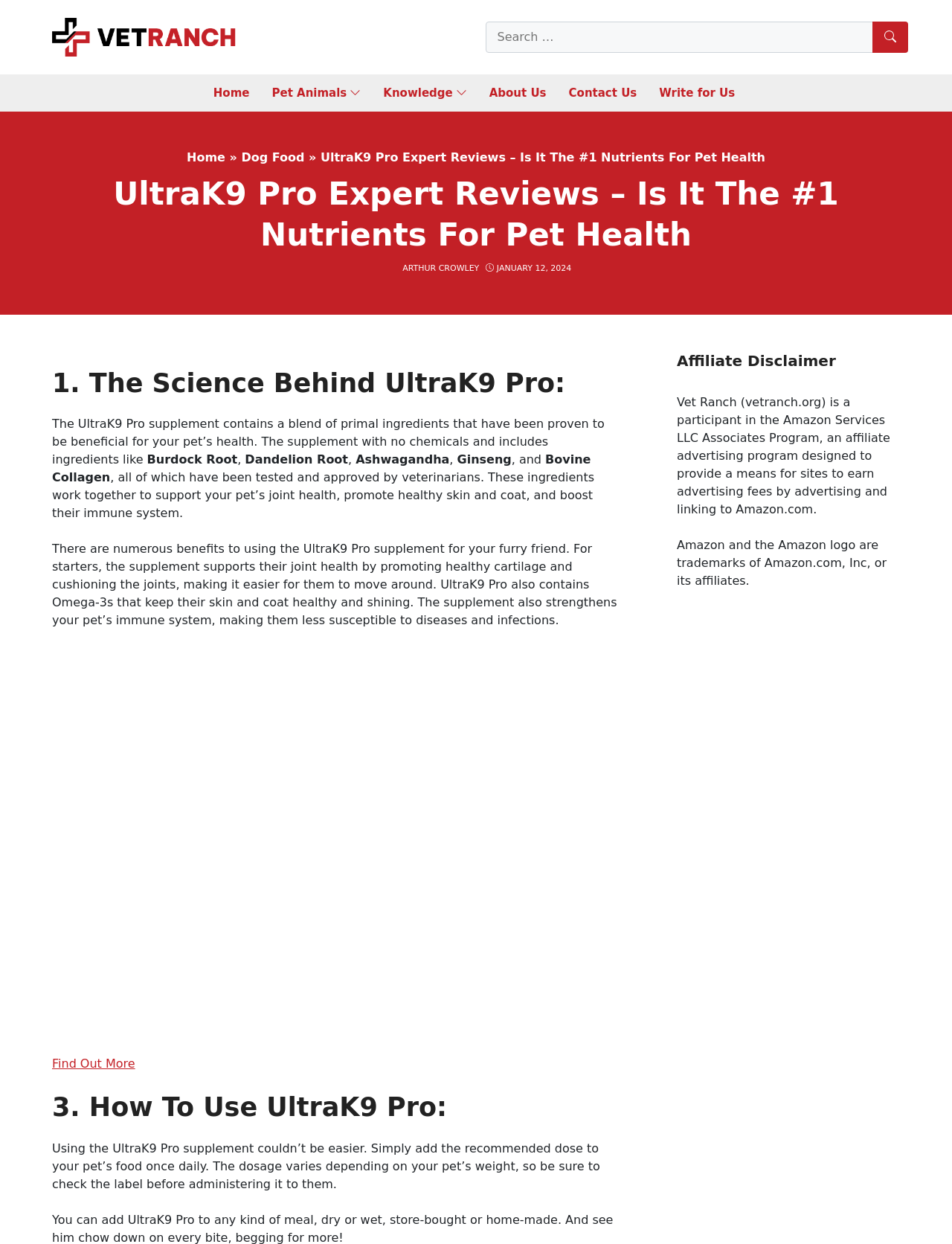Find the bounding box coordinates of the area that needs to be clicked in order to achieve the following instruction: "Search for something". The coordinates should be specified as four float numbers between 0 and 1, i.e., [left, top, right, bottom].

[0.51, 0.017, 0.953, 0.042]